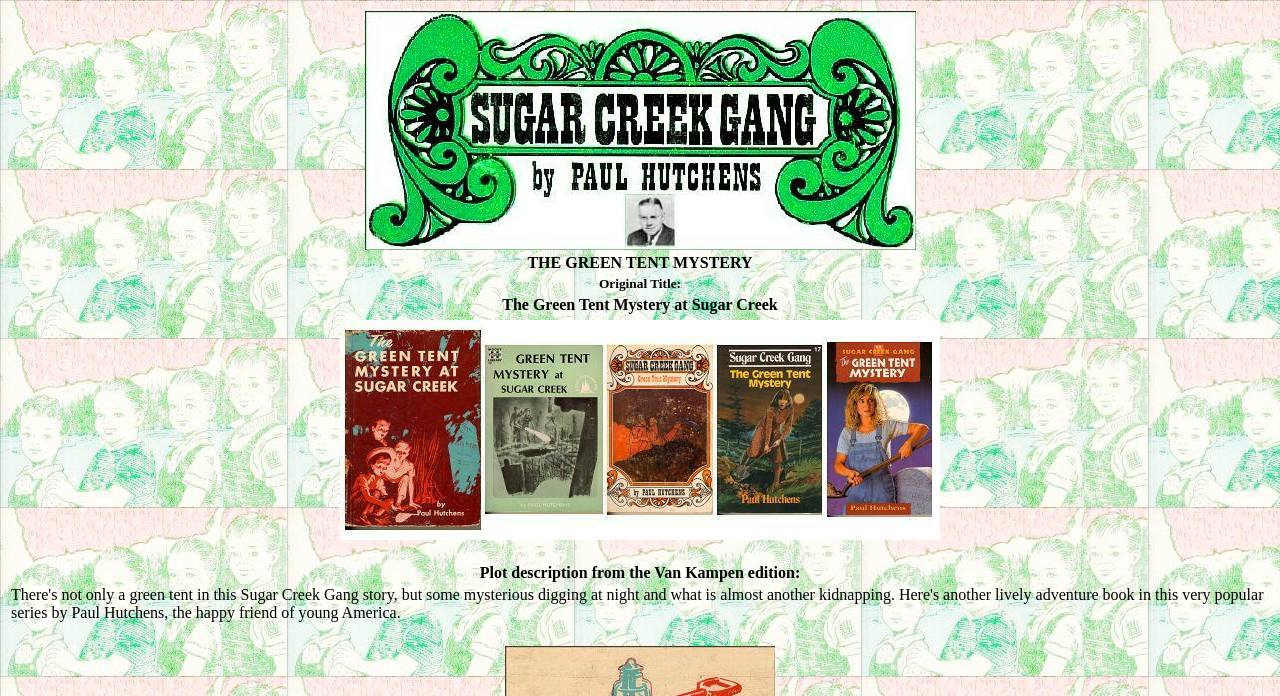What is the edition of the book mentioned?
Use the screenshot to answer the question with a single word or phrase.

Van Kampen edition